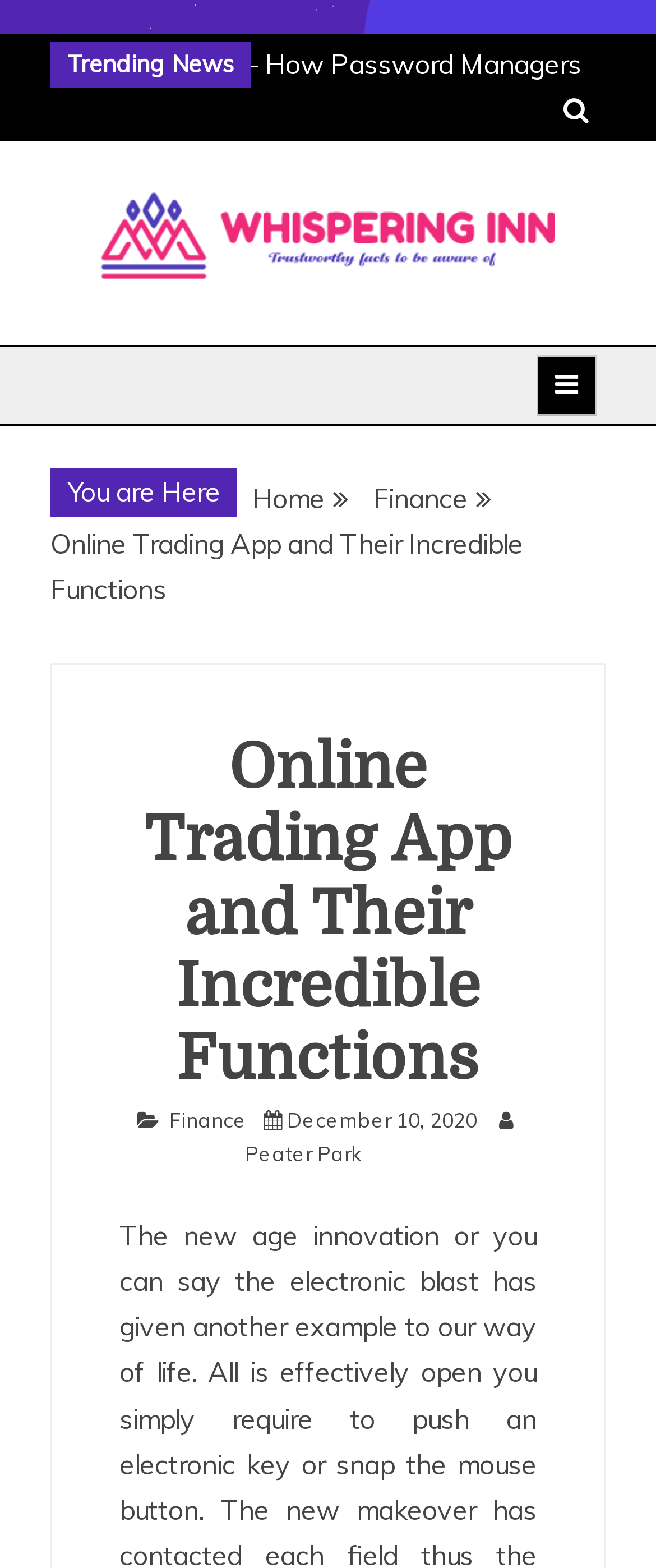Describe all the significant parts and information present on the webpage.

The webpage is about online trading apps and their incredible functions, as indicated by the title. At the top-left corner, there is a "Trending News" section. On the top-right corner, there is a search icon and a link to "Whispering Inn" with an accompanying image. Below the image, there is another link to "Whispering Inn".

On the top-right side, there is a button that controls the primary menu. When expanded, it displays a "You are Here" section, followed by a breadcrumbs navigation menu that shows the current page's location in the website's hierarchy. The breadcrumbs menu consists of links to "Home", "Finance", and the current page "Online Trading App and Their Incredible Functions".

Below the navigation menu, there is a header section that spans most of the page's width. It contains a heading with the same title as the page, "Online Trading App and Their Incredible Functions". Below the heading, there are links to "Finance" and the date "December 10, 2020", which also contains a time element. Additionally, there is a link to "Peater Park" on the same line.

Overall, the webpage appears to be a blog post or article about online trading apps, with a focus on their functions and features.